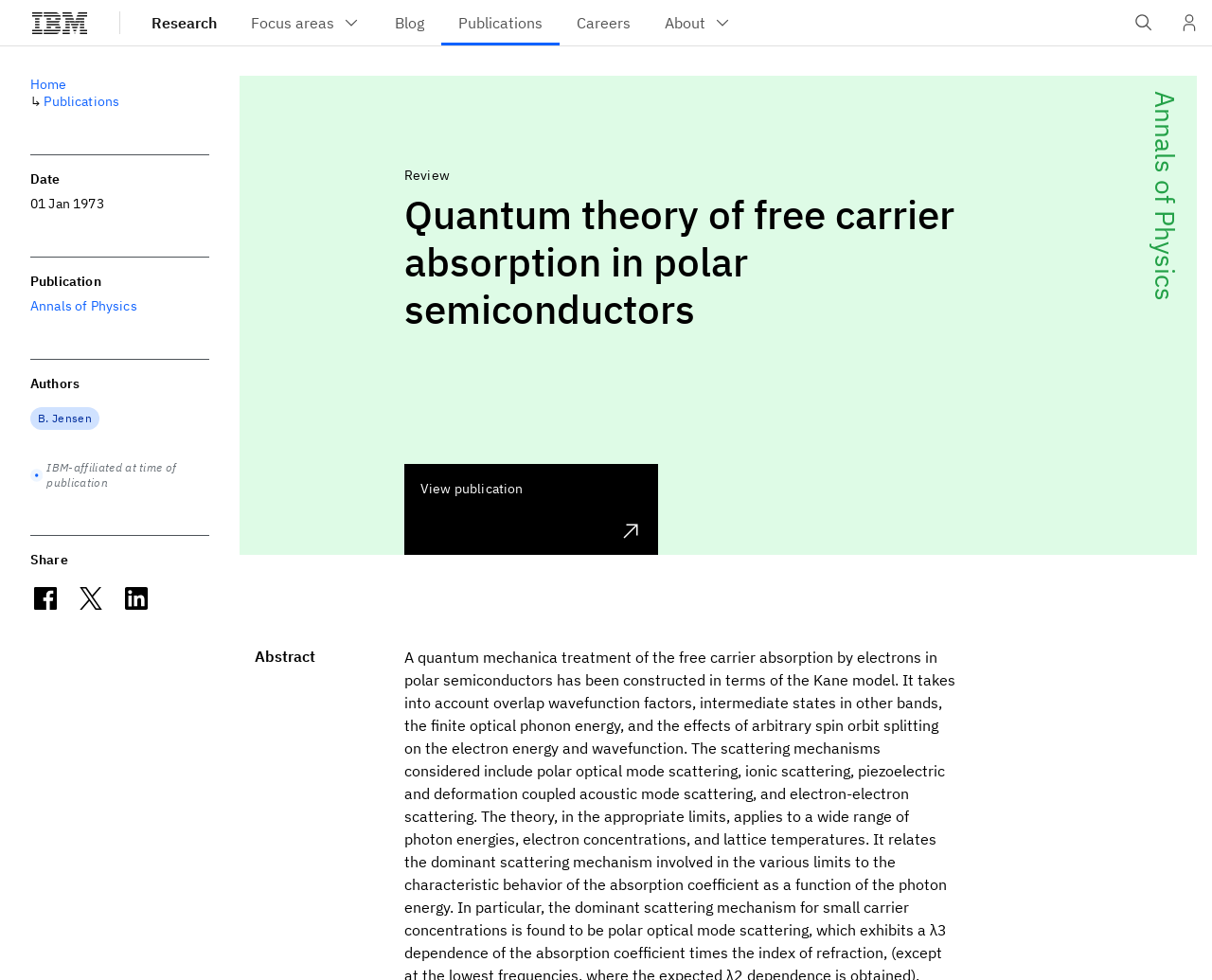What is the publication date of the article?
Analyze the image and provide a thorough answer to the question.

I found the publication date by looking at the 'Date' section, which is located below the 'Quantum theory of free carrier absorption in polar semiconductors' heading. The date is displayed as '01 Jan 1973'.